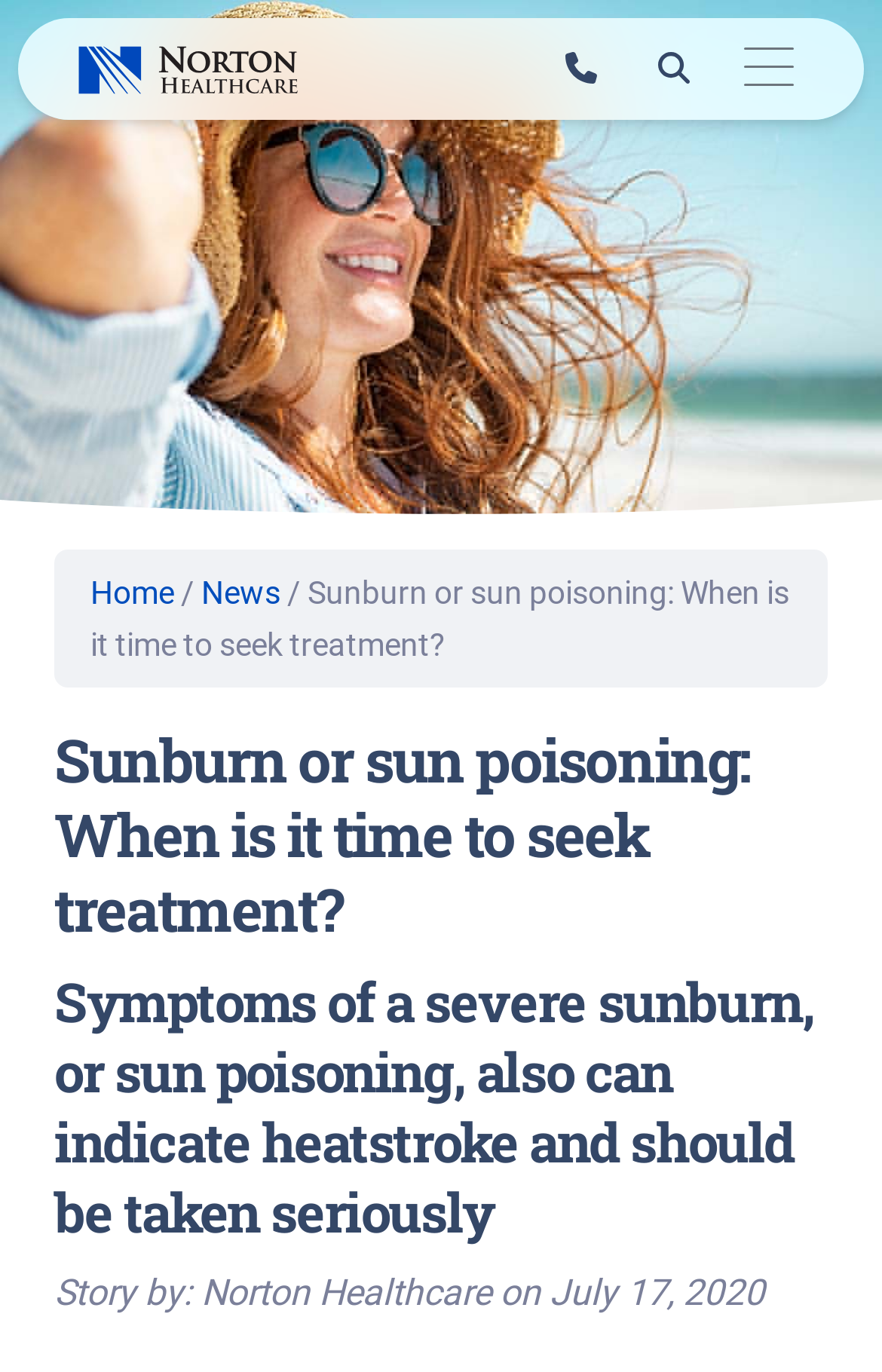Provide the bounding box coordinates for the specified HTML element described in this description: "aria-label="Toggle navigation"". The coordinates should be four float numbers ranging from 0 to 1, in the format [left, top, right, bottom].

[0.803, 0.013, 0.938, 0.087]